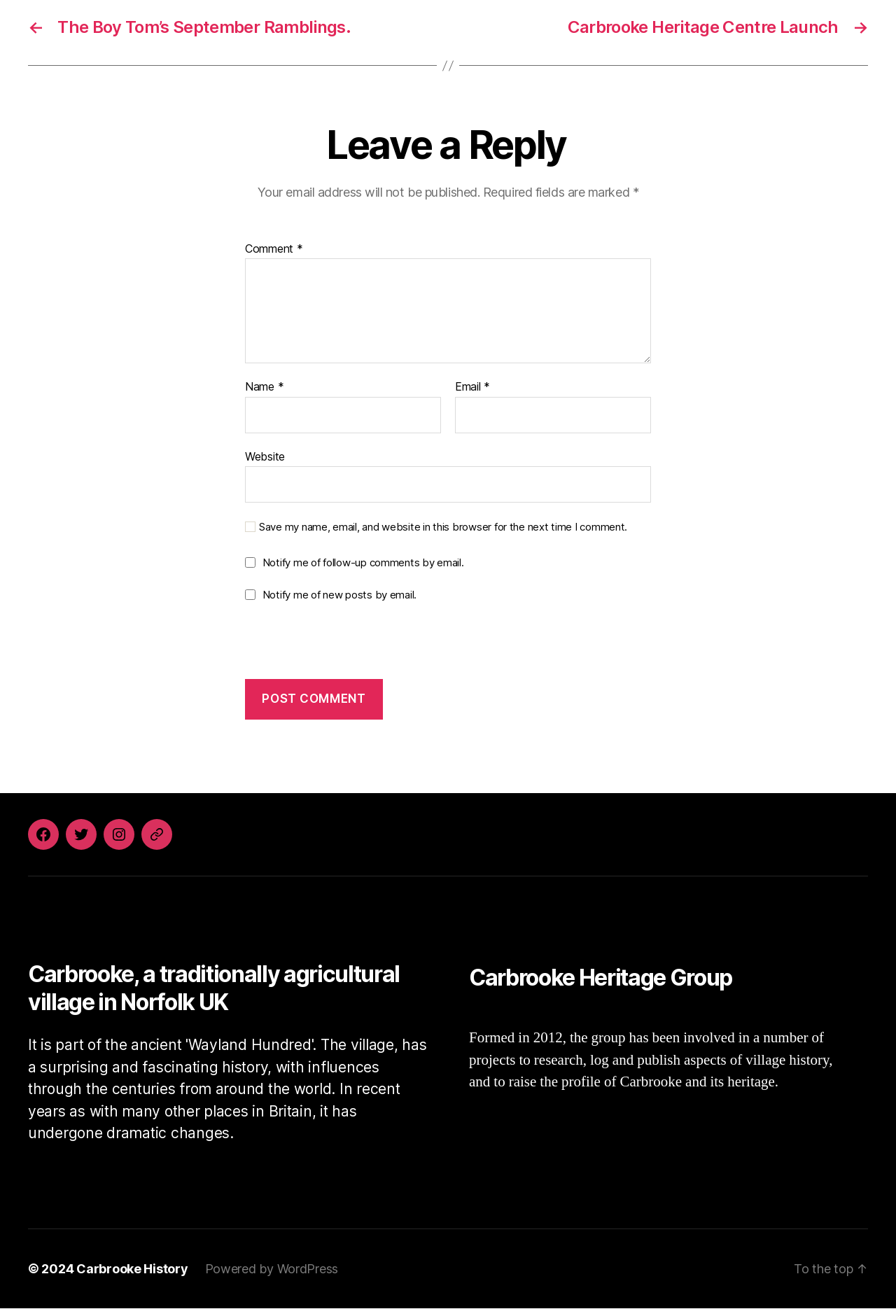Using the provided element description "parent_node: Email * aria-describedby="email-notes" name="email"", determine the bounding box coordinates of the UI element.

[0.508, 0.31, 0.727, 0.338]